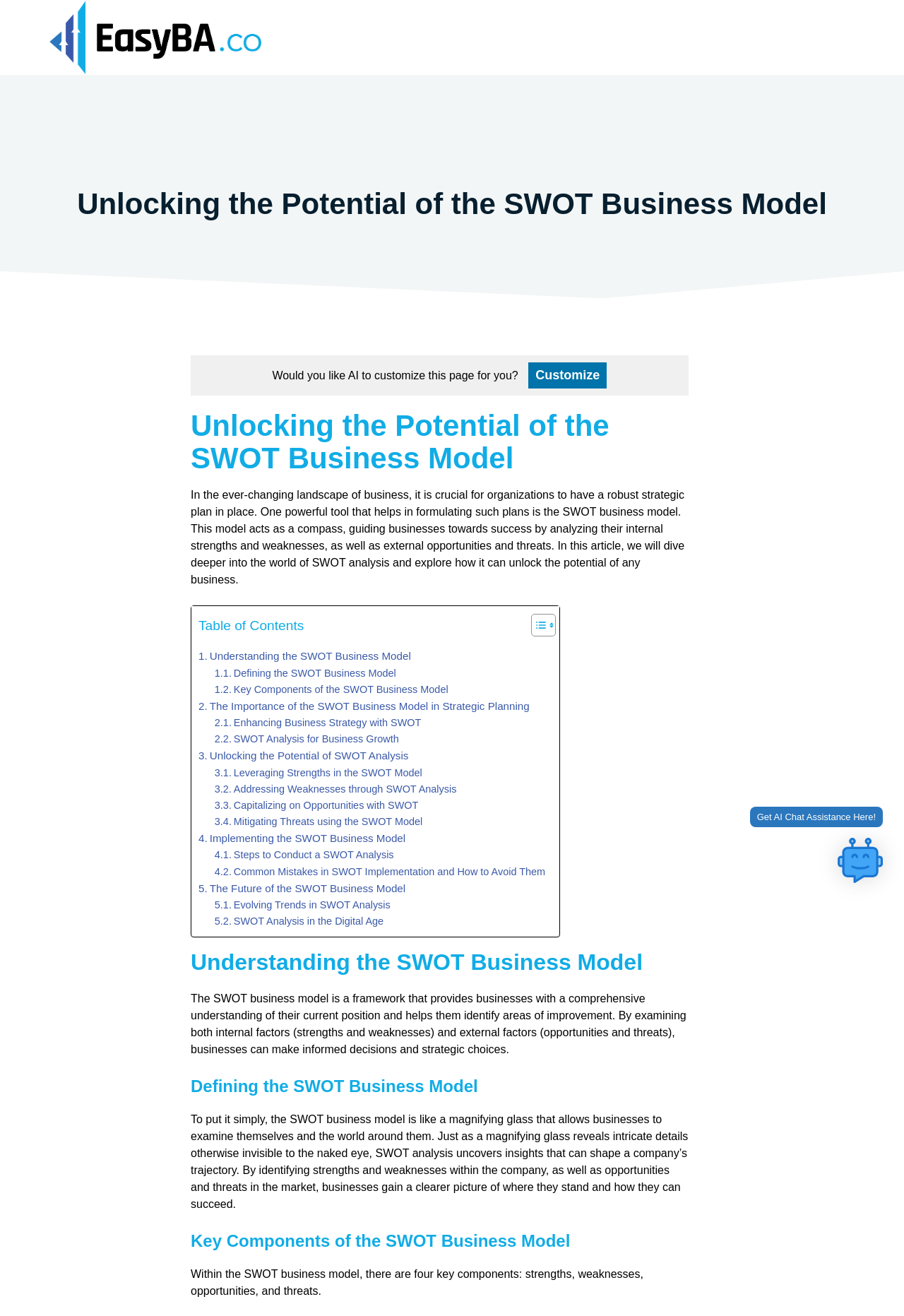Generate a thorough explanation of the webpage's elements.

This webpage is about unlocking the potential of the SWOT business model. At the top, there is a banner with the site's name, "EasyBA.co", accompanied by an image of the logo. Below the banner, there is a heading that reads "Unlocking the Potential of the SWOT Business Model". 

To the right of the heading, there is a button that says "Customize" and a text that asks if the user would like AI to customize the page for them. 

Below the heading, there is a section that provides an introduction to the SWOT business model, explaining its importance in strategic planning and how it can help businesses succeed. 

On the left side of the page, there is a table of contents with links to different sections of the article, including "Understanding the SWOT Business Model", "Defining the SWOT Business Model", "Key Components of the SWOT Business Model", and more. Each section has a heading and a brief description of the topic.

The main content of the page is divided into several sections, each discussing a different aspect of the SWOT business model. The sections are headed by headings such as "Understanding the SWOT Business Model", "Defining the SWOT Business Model", and "Key Components of the SWOT Business Model". 

At the bottom right of the page, there is a call-to-action that says "Get AI Chat Assistance Here!" accompanied by an image of an AI chatbot avatar.